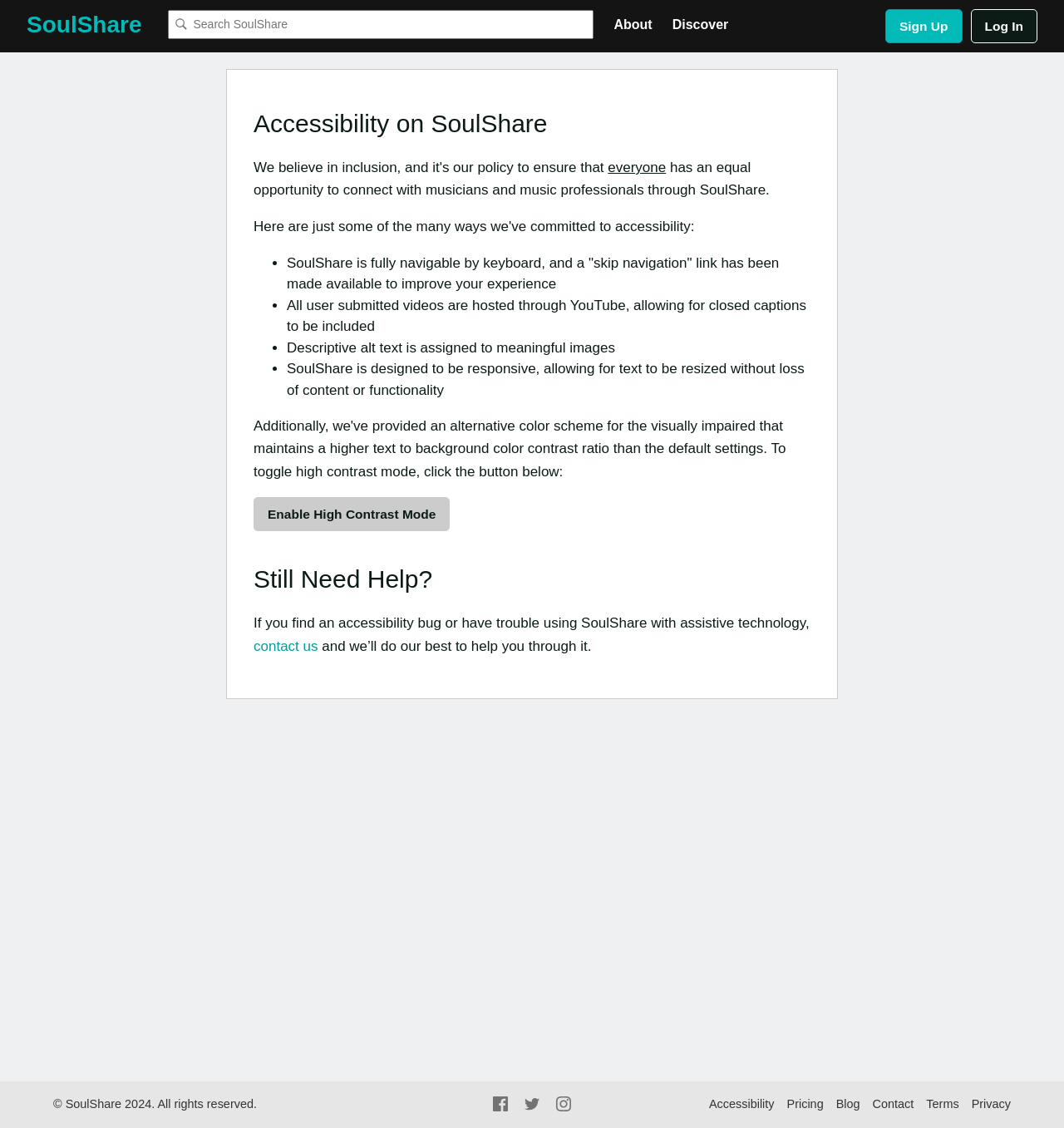Locate the UI element described by contact us and provide its bounding box coordinates. Use the format (top-left x, top-left y, bottom-right x, bottom-right y) with all values as floating point numbers between 0 and 1.

[0.238, 0.566, 0.299, 0.58]